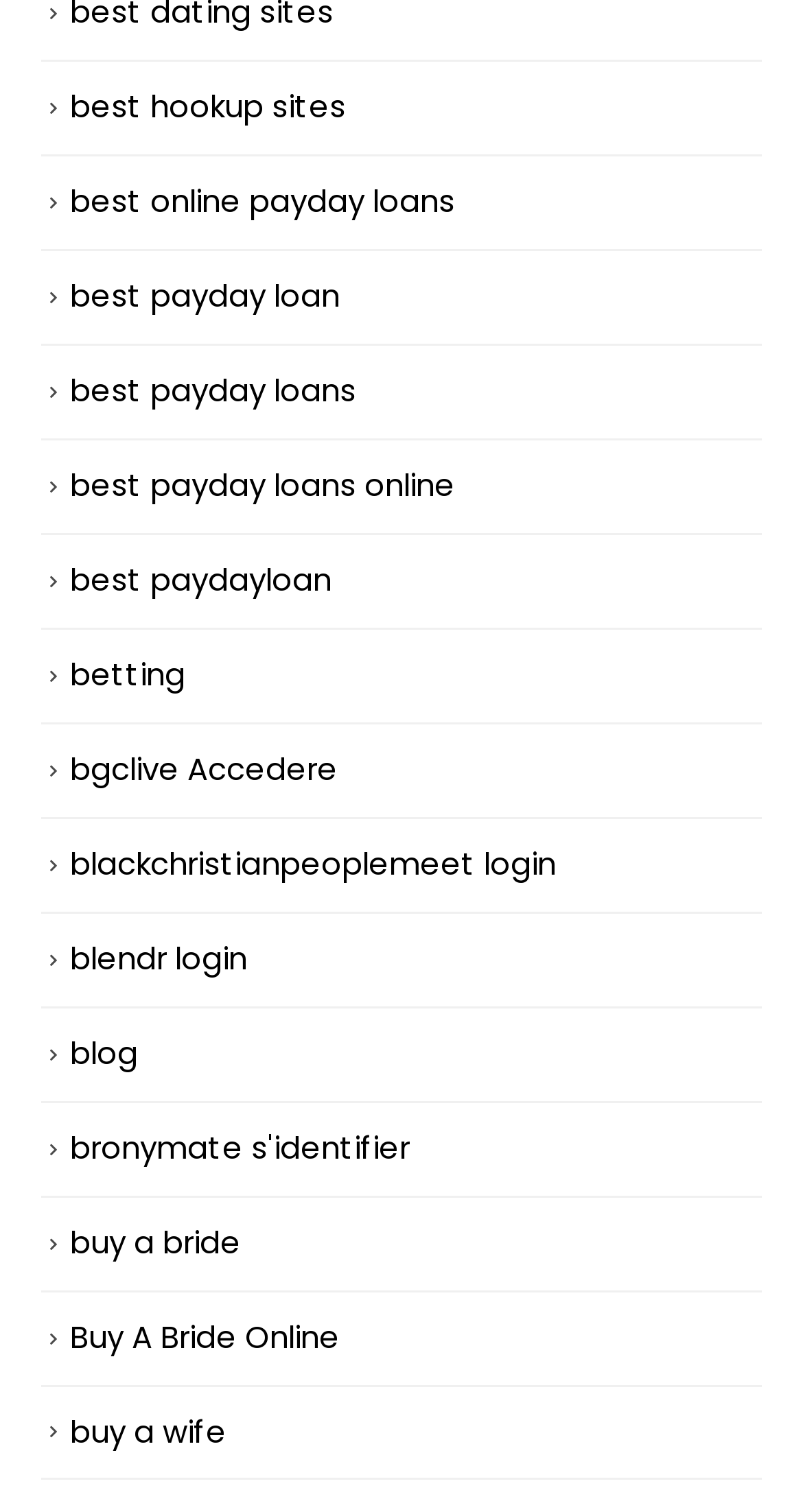Determine the bounding box of the UI component based on this description: "bgclive Accedere". The bounding box coordinates should be four float values between 0 and 1, i.e., [left, top, right, bottom].

[0.087, 0.528, 0.421, 0.557]